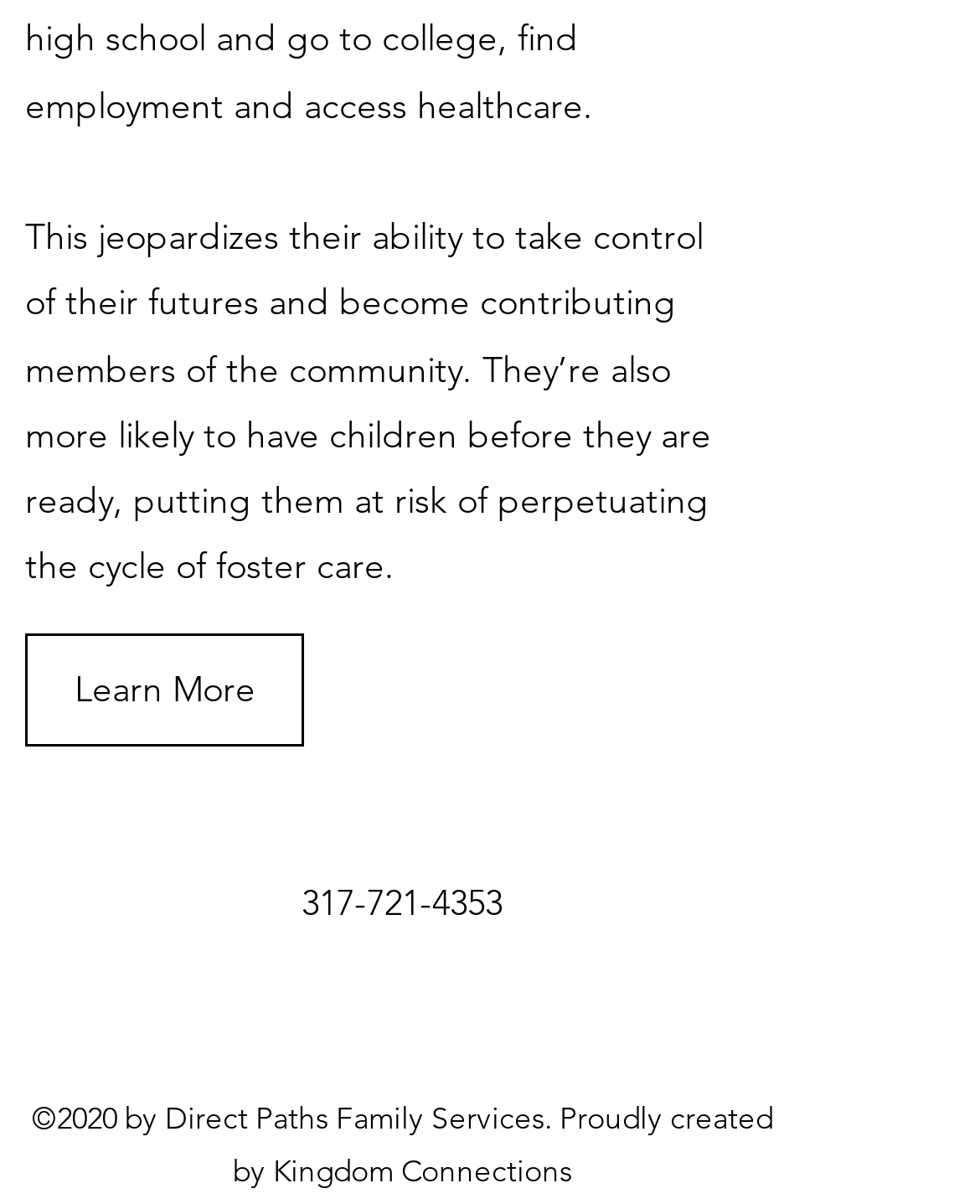Using floating point numbers between 0 and 1, provide the bounding box coordinates in the format (top-left x, top-left y, bottom-right x, bottom-right y). Locate the UI element described here: 317-721-4353

[0.308, 0.73, 0.513, 0.768]